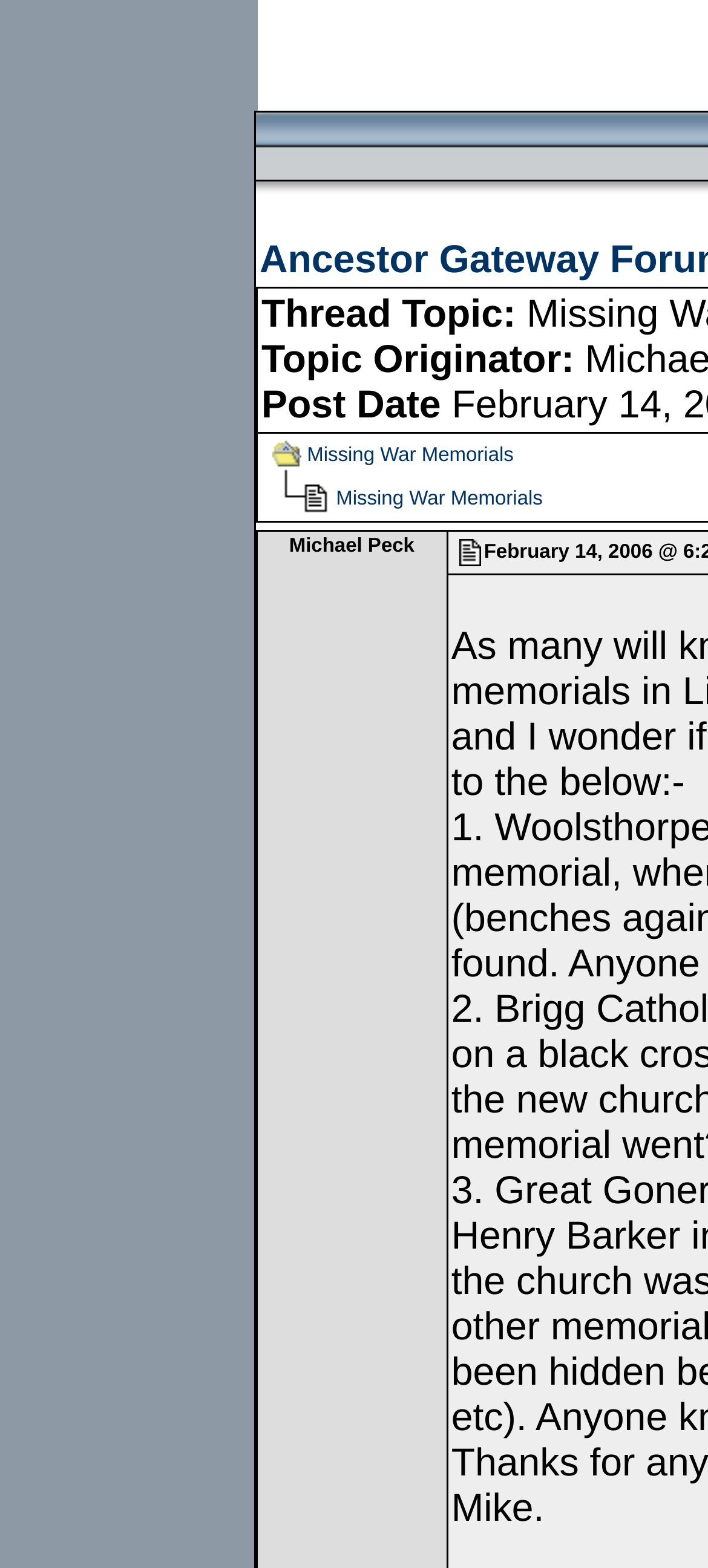Please reply to the following question with a single word or a short phrase:
How many table cells are on the webpage?

5